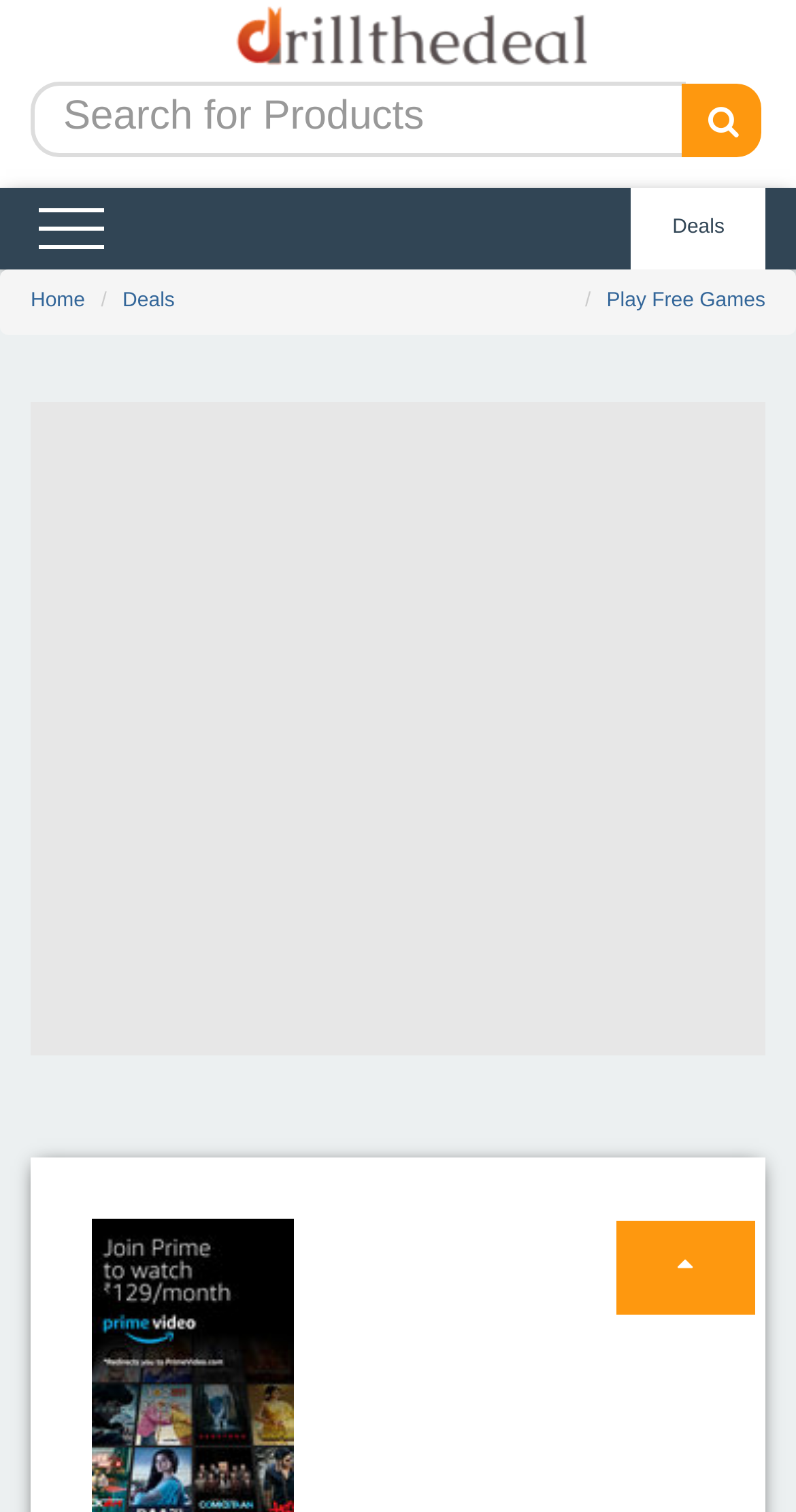Can you specify the bounding box coordinates for the region that should be clicked to fulfill this instruction: "View deals".

[0.793, 0.125, 0.962, 0.179]